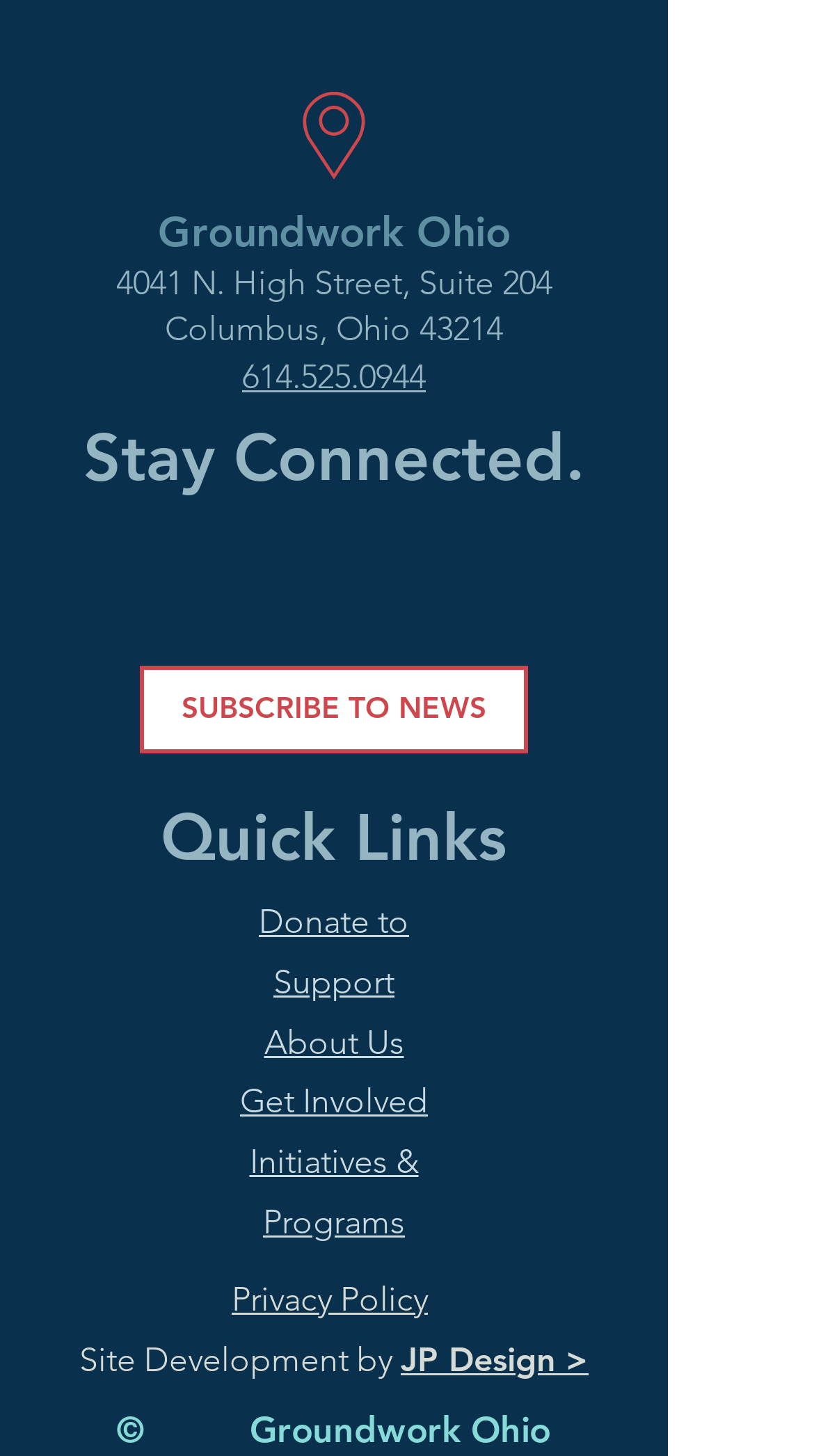What is the purpose of the 'SUBSCRIBE TO NEWS' link?
Look at the image and provide a short answer using one word or a phrase.

To subscribe to news